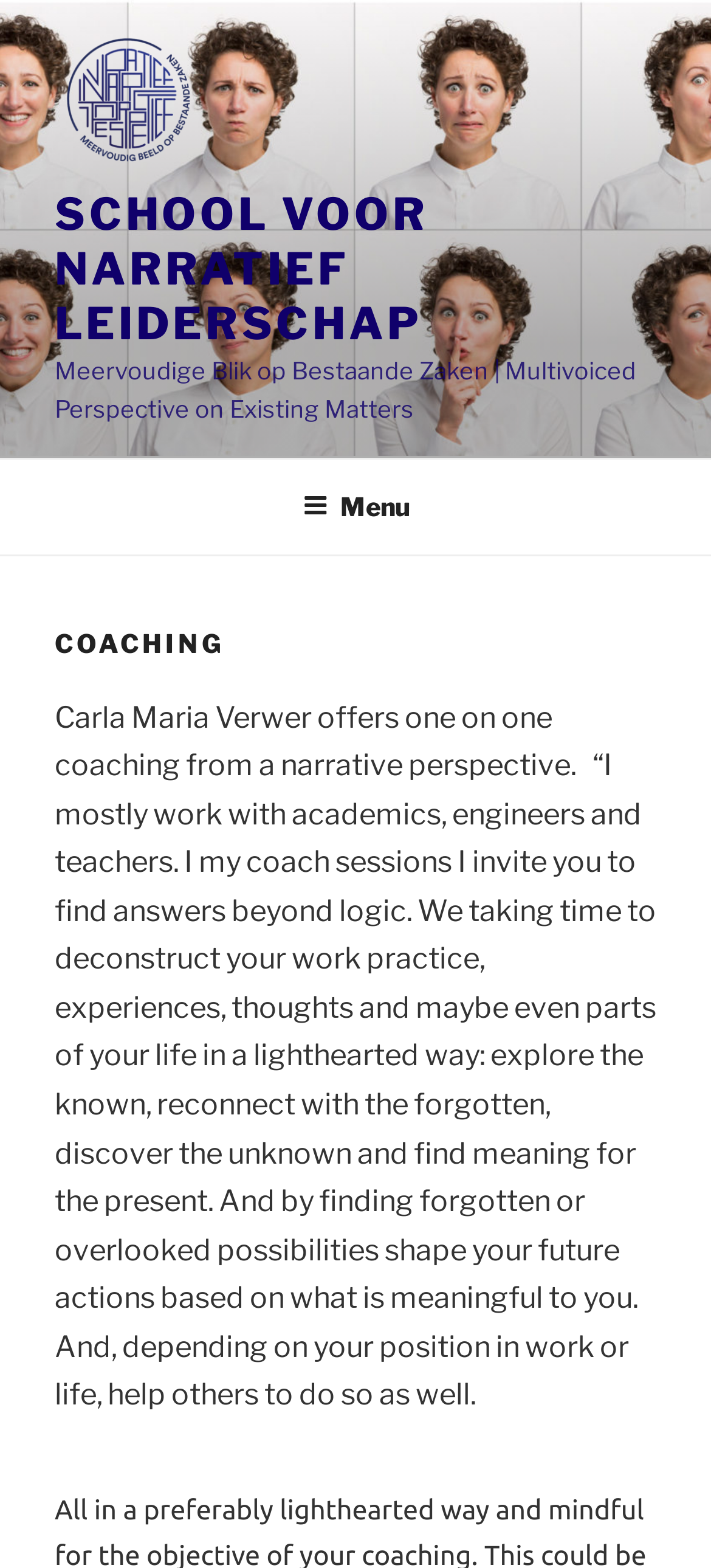Provide a short answer using a single word or phrase for the following question: 
What is the top menu item on the webpage?

Menu